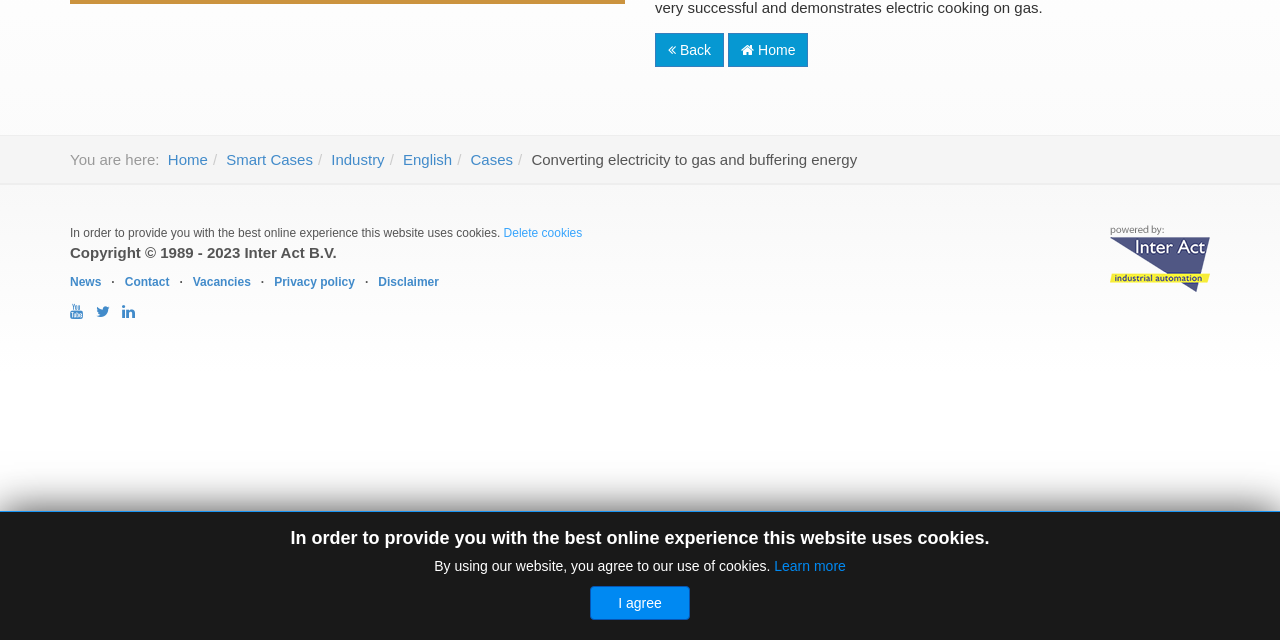Find the bounding box of the UI element described as: "Hiking, Diving and Skiing". The bounding box coordinates should be given as four float values between 0 and 1, i.e., [left, top, right, bottom].

None